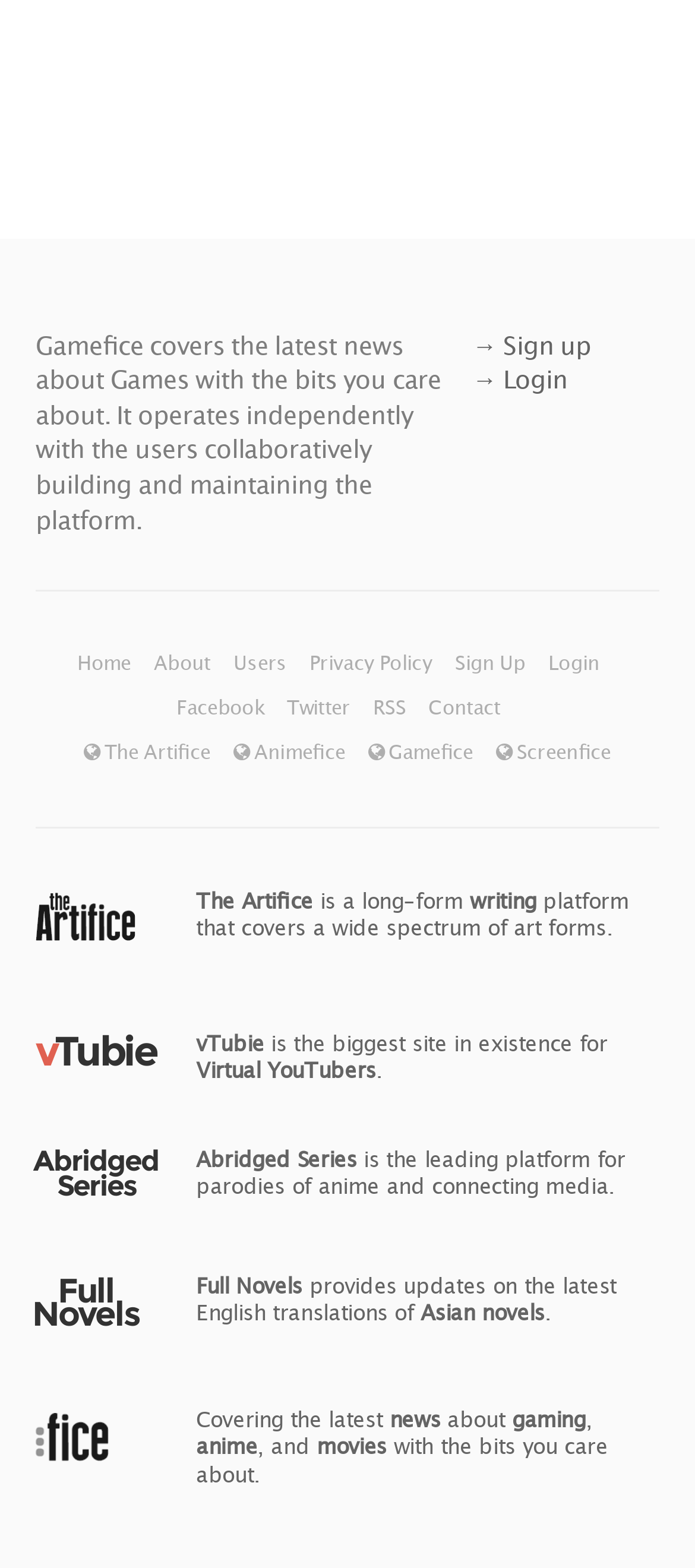Could you determine the bounding box coordinates of the clickable element to complete the instruction: "Login"? Provide the coordinates as four float numbers between 0 and 1, i.e., [left, top, right, bottom].

[0.679, 0.232, 0.817, 0.251]